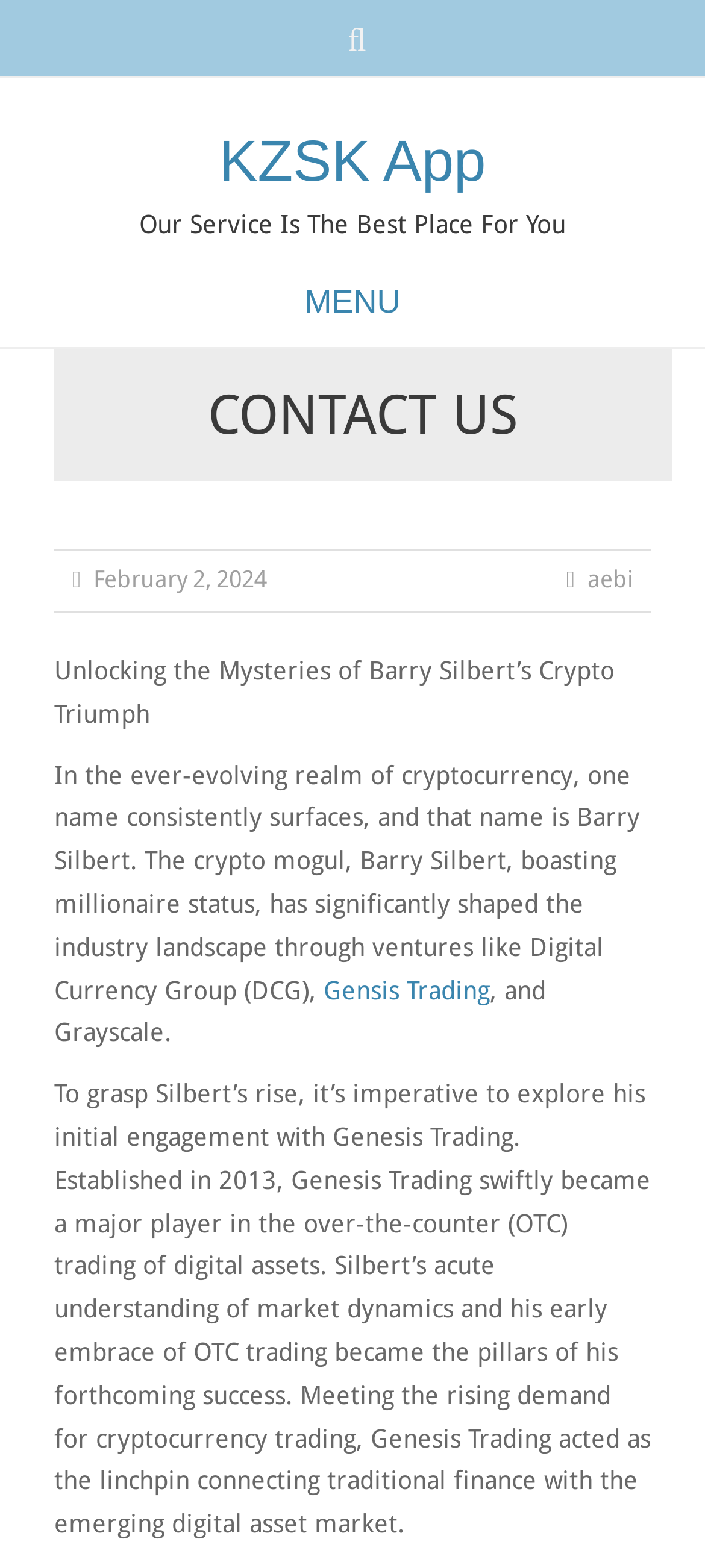What is the name of the company mentioned in the article?
Use the information from the screenshot to give a comprehensive response to the question.

The name of the company can be found in the static text element that mentions 'Digital Currency Group (DCG)' as one of the ventures of Barry Silbert.